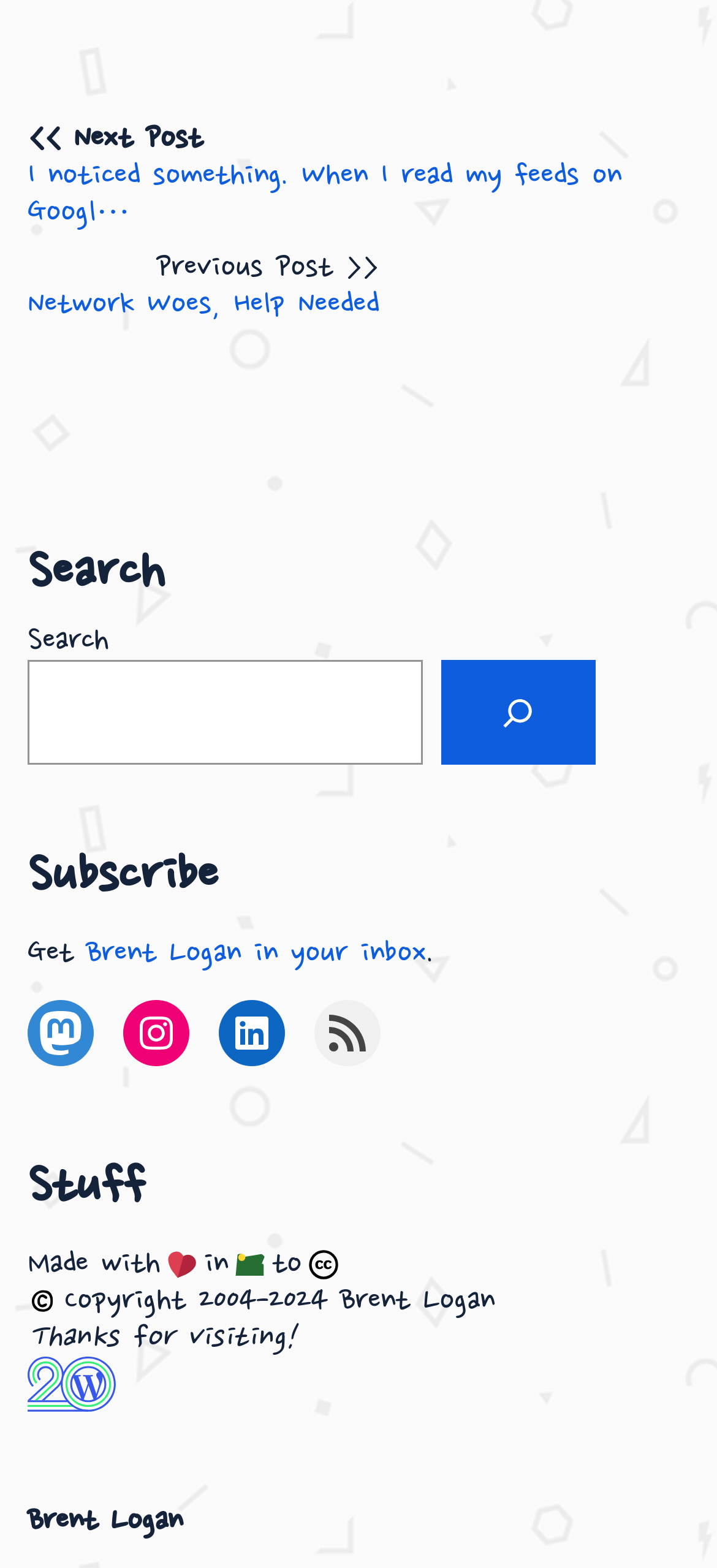Please find the bounding box coordinates of the element that you should click to achieve the following instruction: "Visit Brent Logan's LinkedIn profile". The coordinates should be presented as four float numbers between 0 and 1: [left, top, right, bottom].

[0.305, 0.638, 0.397, 0.68]